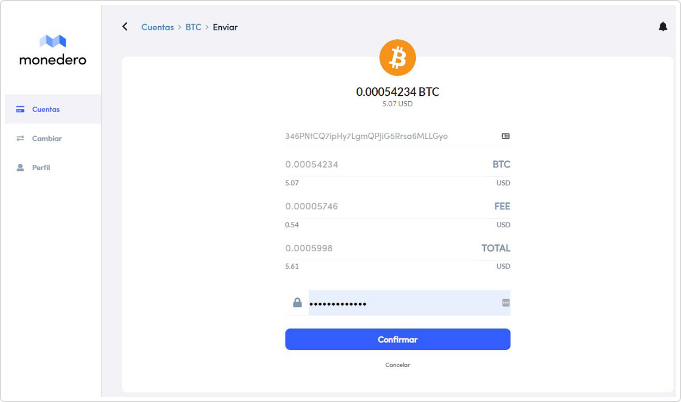Answer the question below with a single word or a brief phrase: 
What is the purpose of the password entry field?

To confirm the transaction